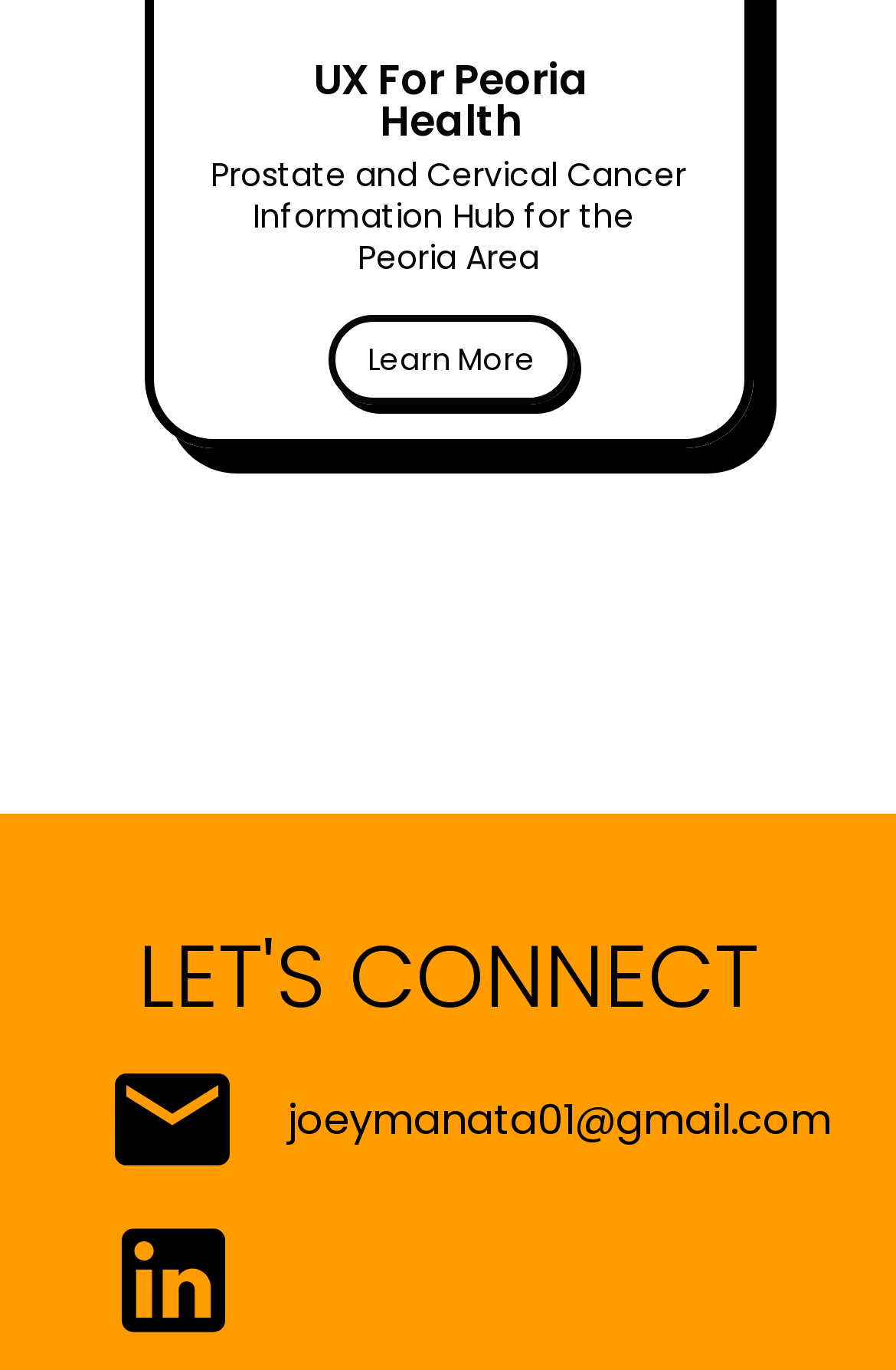What is the region mentioned in the information hub?
Answer with a single word or phrase, using the screenshot for reference.

Peoria Area